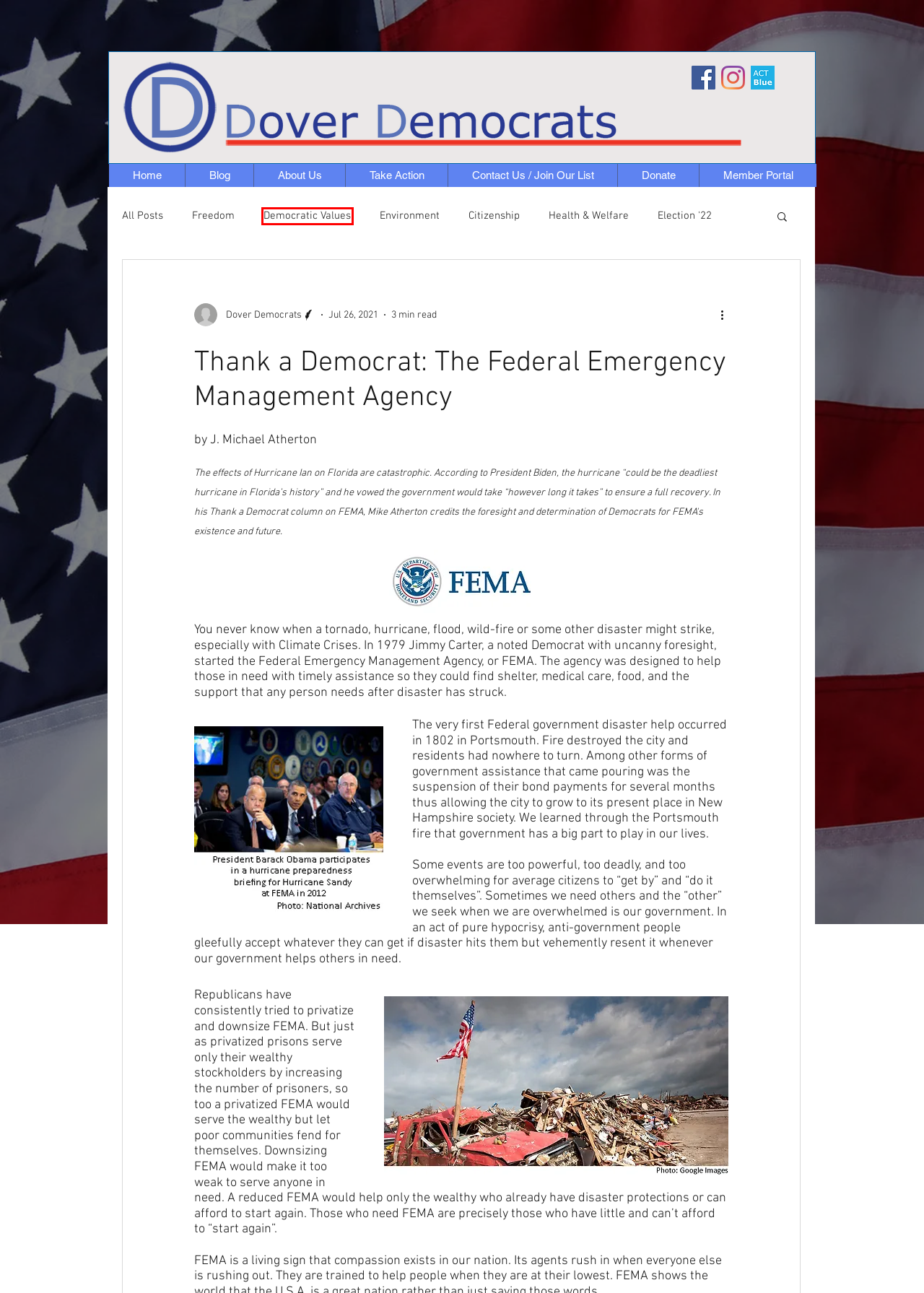You are given a screenshot of a webpage with a red bounding box around an element. Choose the most fitting webpage description for the page that appears after clicking the element within the red bounding box. Here are the candidates:
A. About Us | dovernhdemocrats
B. Elect Democrats to office | Dover NH Democrats | United States
C. Democratic Values
D. Citizenship
E. Freedom
F. Election '22
G. Environment
H. Health & Welfare

C